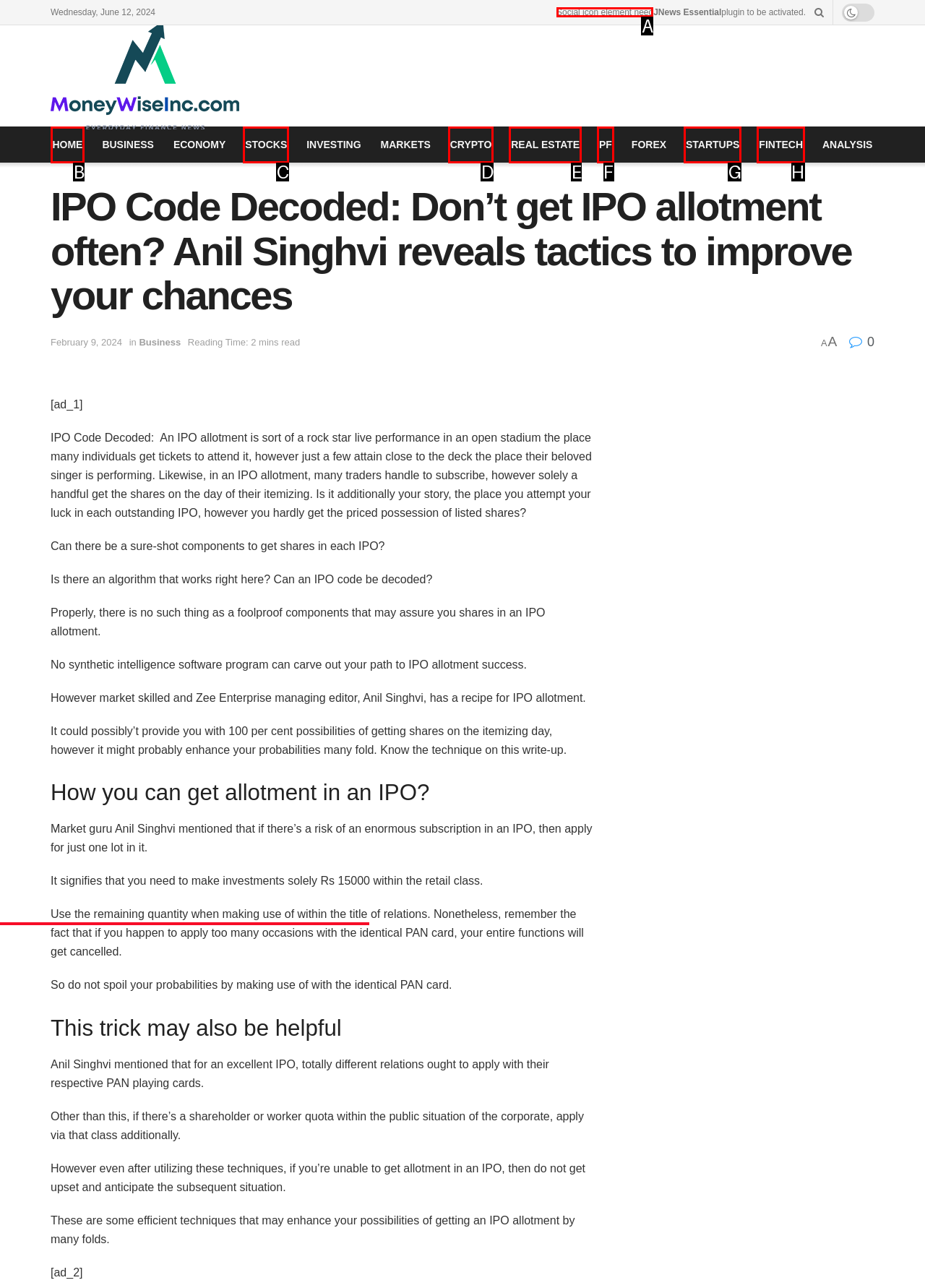Tell me which one HTML element I should click to complete the following task: Click on the social icon Answer with the option's letter from the given choices directly.

A